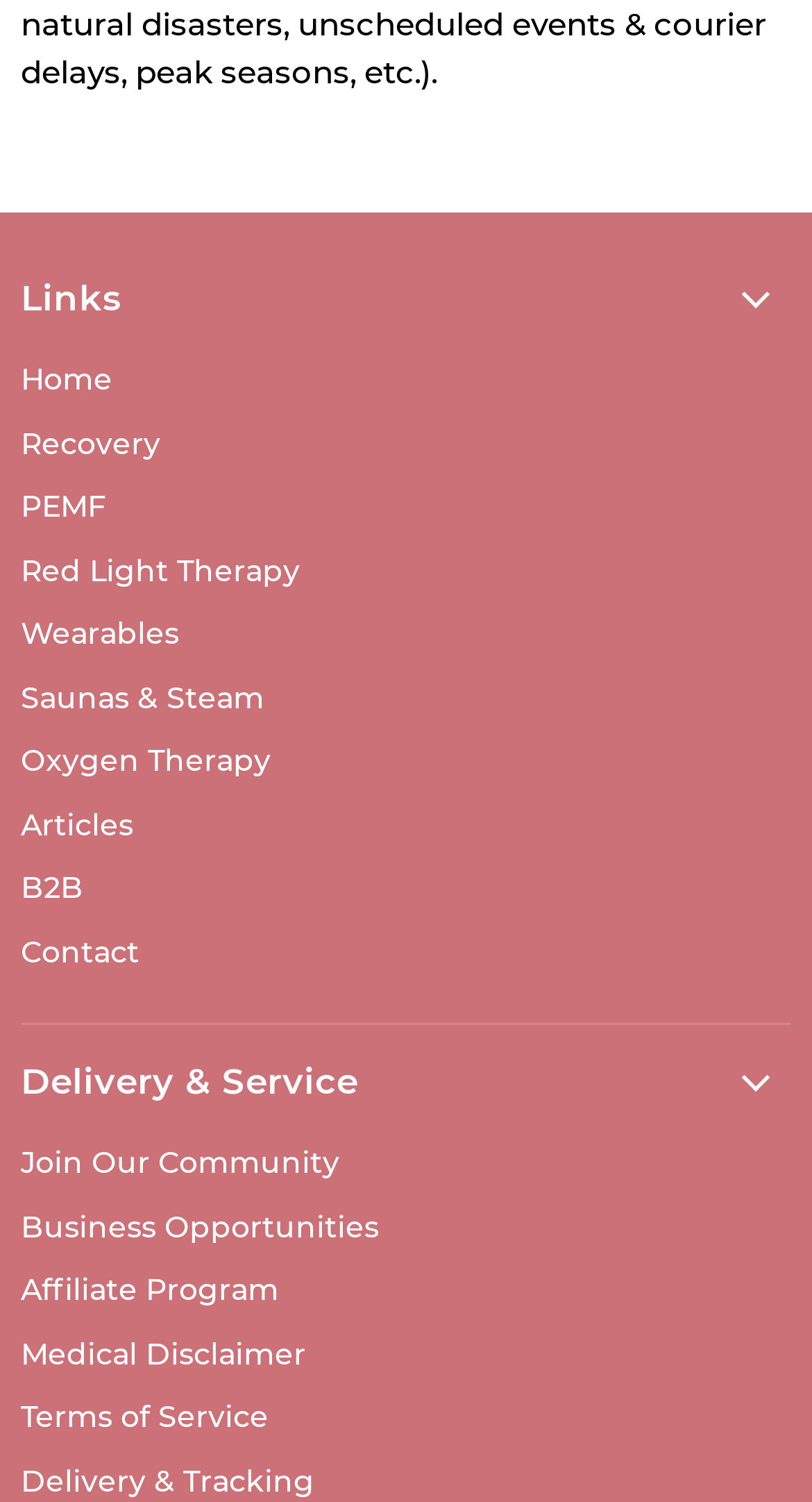Specify the bounding box coordinates of the region I need to click to perform the following instruction: "learn about recovery". The coordinates must be four float numbers in the range of 0 to 1, i.e., [left, top, right, bottom].

[0.026, 0.283, 0.197, 0.308]